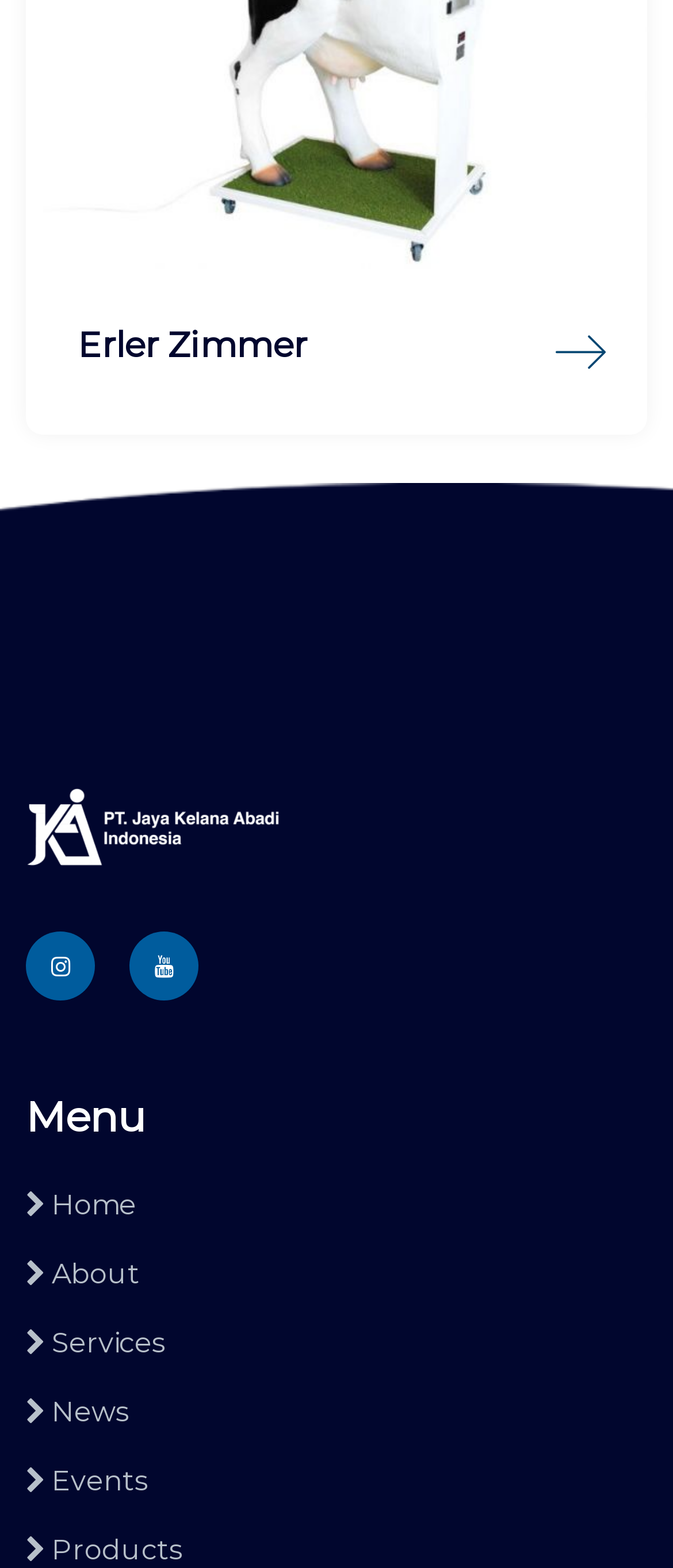Find the bounding box coordinates for the UI element whose description is: "Erler Zimmer". The coordinates should be four float numbers between 0 and 1, in the format [left, top, right, bottom].

[0.115, 0.204, 0.756, 0.235]